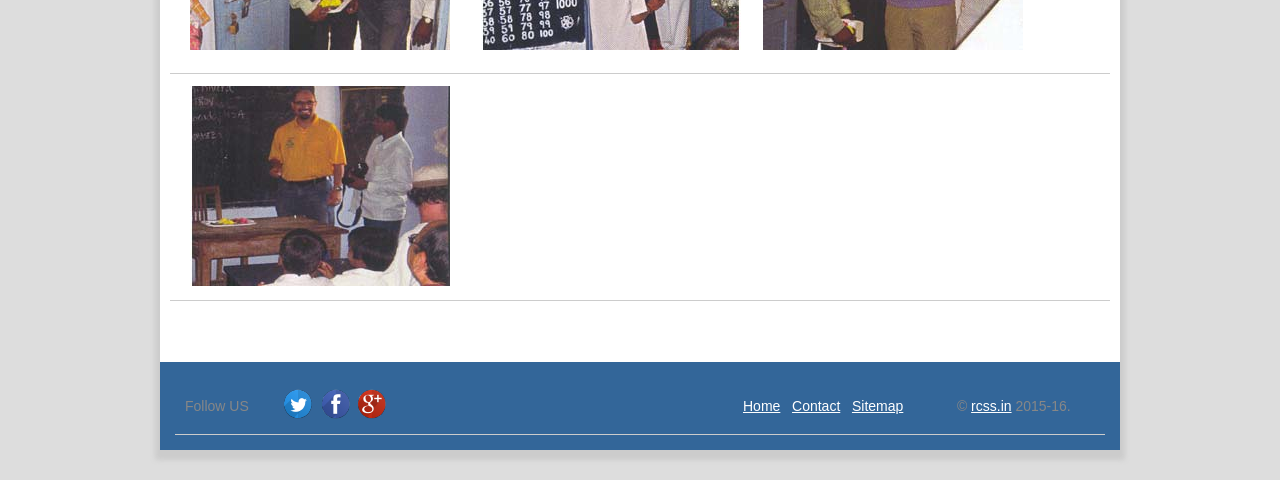How many links are in the footer section?
Deliver a detailed and extensive answer to the question.

In the footer section, I found four links: 'Home', 'Contact', 'Sitemap', and 'rcss.in', which are located in the grid cell with ID 217 and 218, respectively.